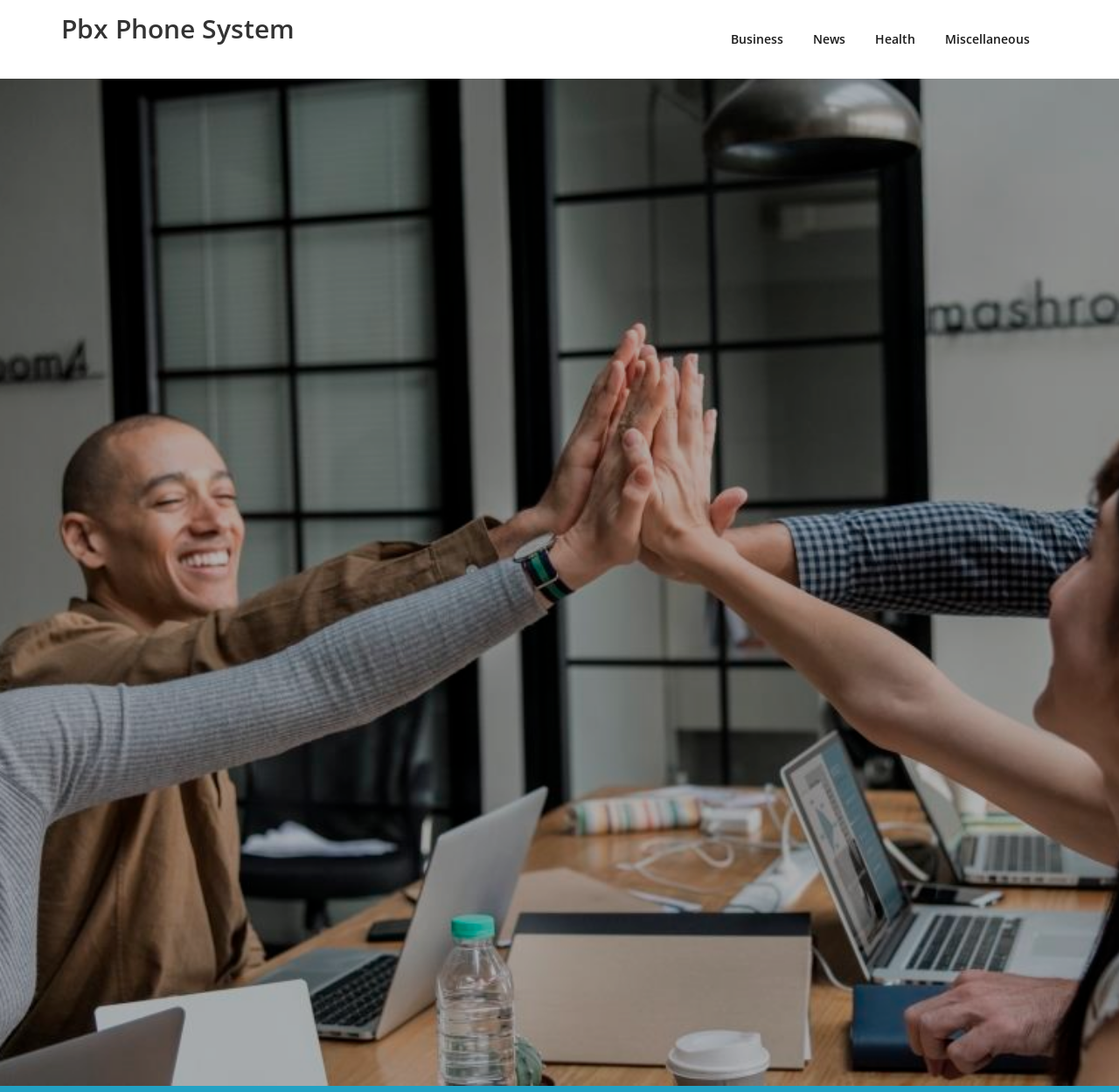Provide a brief response to the question using a single word or phrase: 
What is the second main category?

News